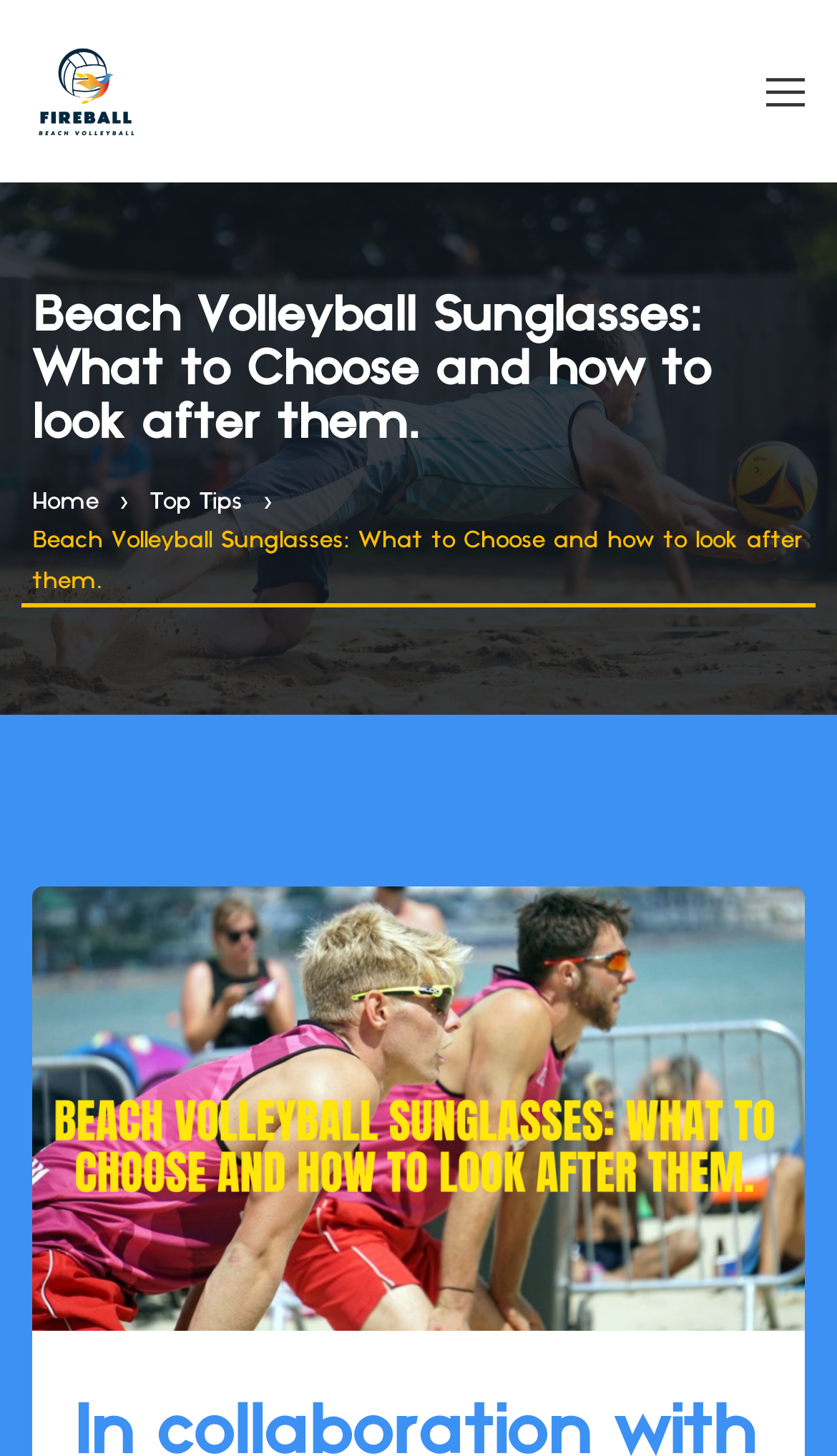Is there an image on the top-right corner of the webpage?
Using the information presented in the image, please offer a detailed response to the question.

By examining the bounding box coordinates, we can see that there is an image element located at the top-right corner of the webpage, with coordinates [0.915, 0.05, 0.962, 0.077].